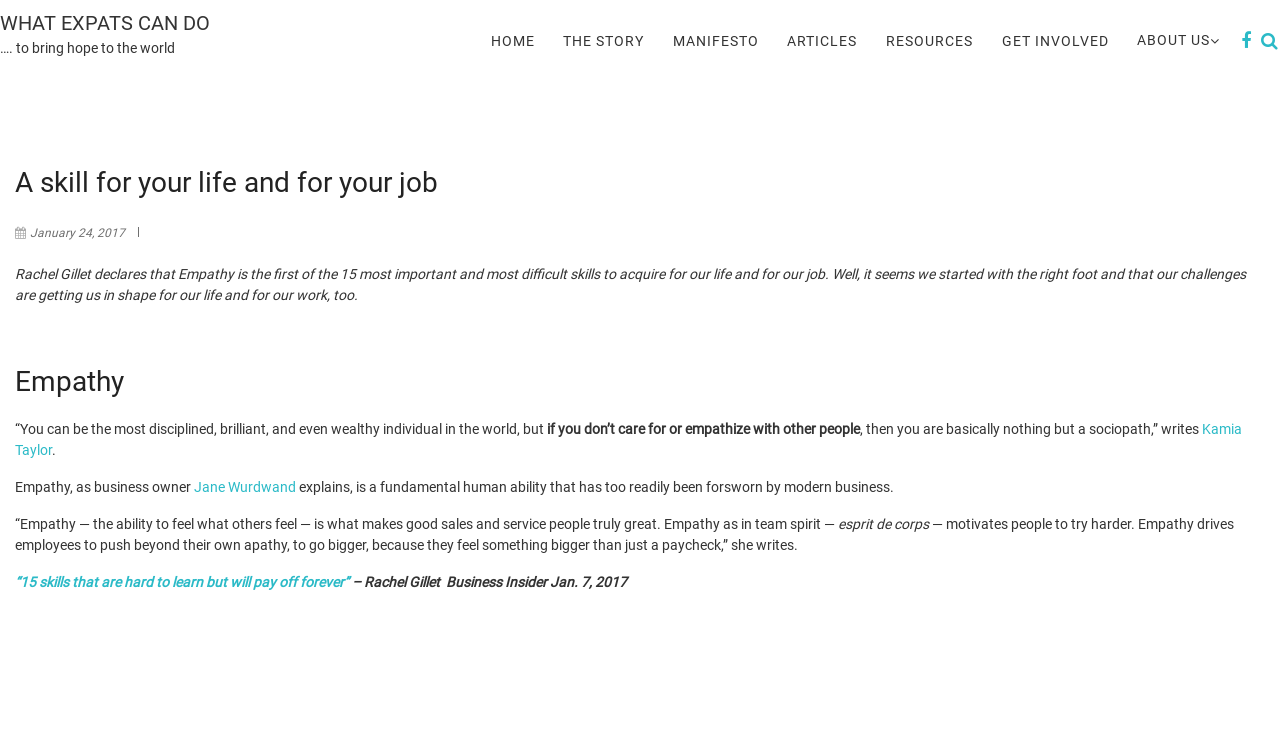What is the title of the webpage?
Answer the question using a single word or phrase, according to the image.

A skill for your life and for your job